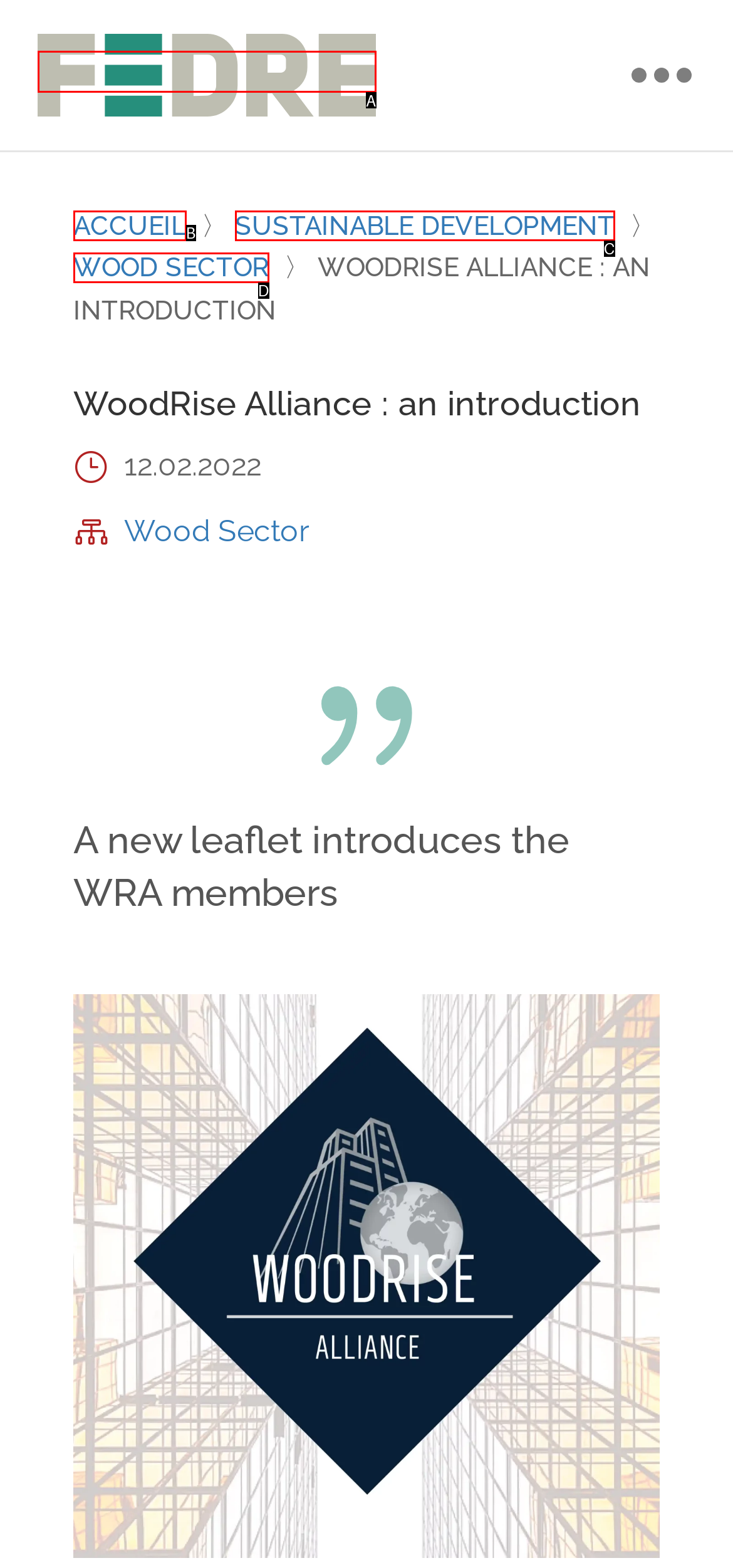Choose the option that best matches the element: alt="FEDRE"
Respond with the letter of the correct option.

A